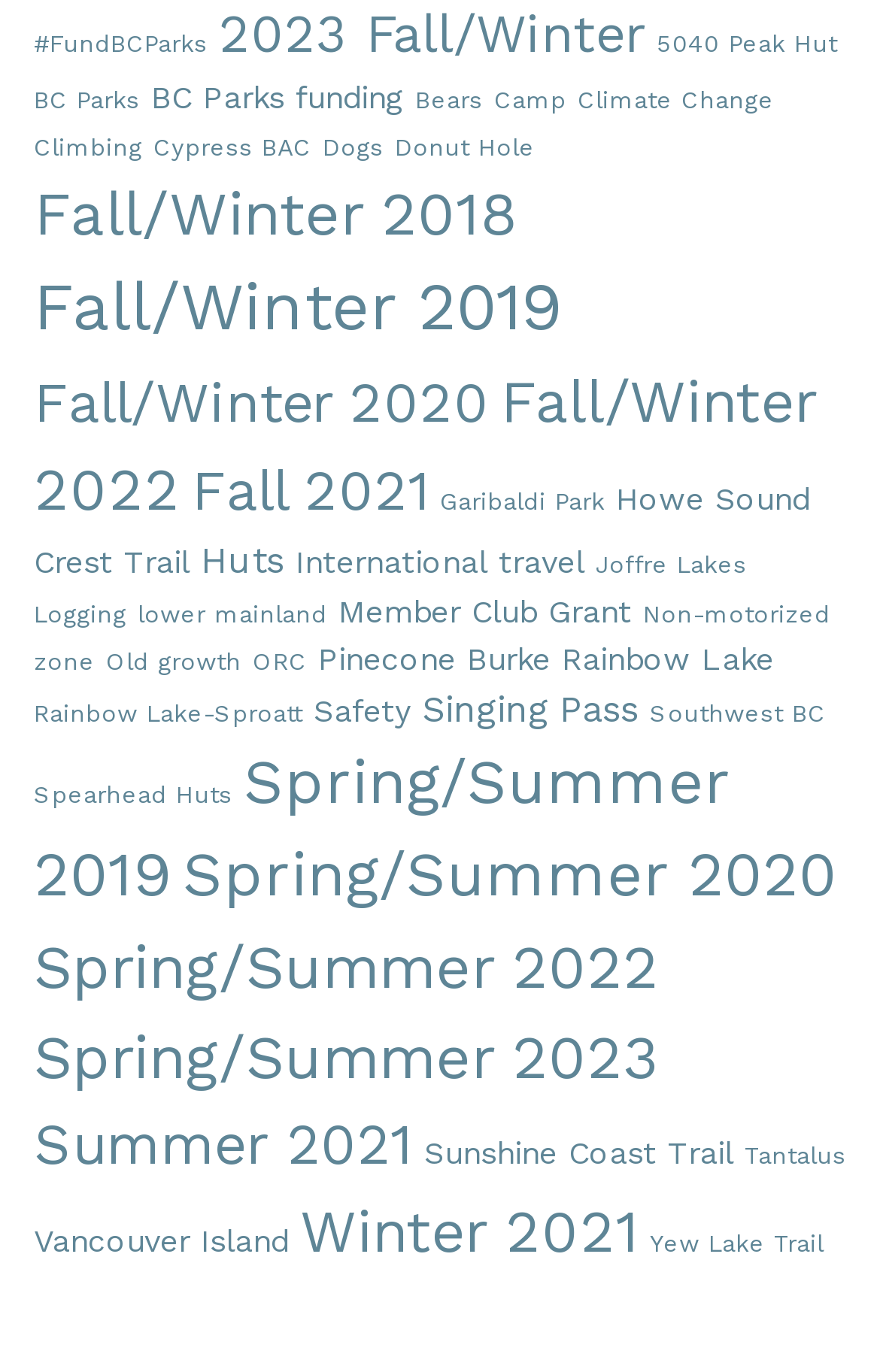Determine the bounding box of the UI component based on this description: "Camp". The bounding box coordinates should be four float values between 0 and 1, i.e., [left, top, right, bottom].

[0.562, 0.062, 0.644, 0.083]